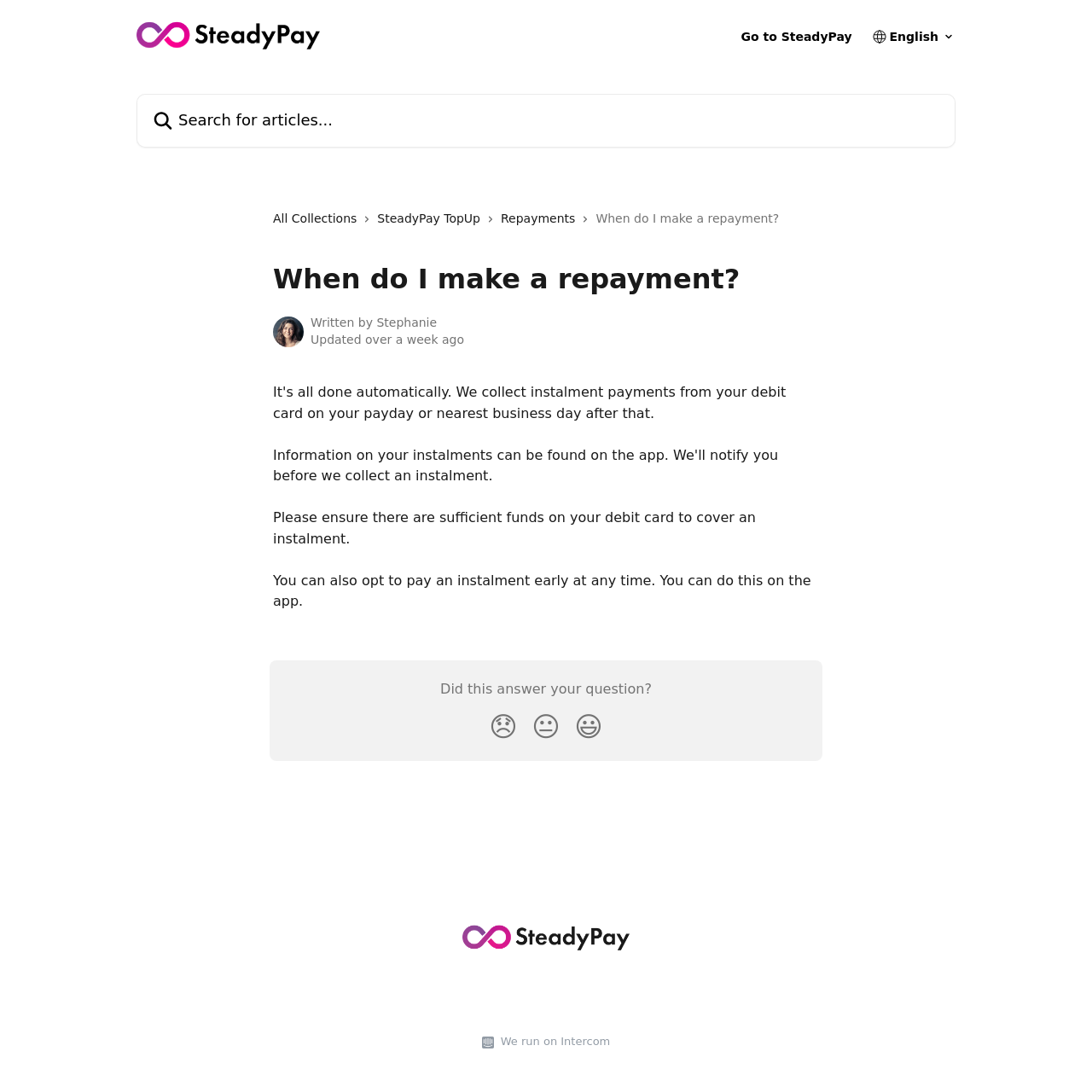Locate the bounding box coordinates of the area where you should click to accomplish the instruction: "Go to SteadyPay".

[0.679, 0.028, 0.78, 0.039]